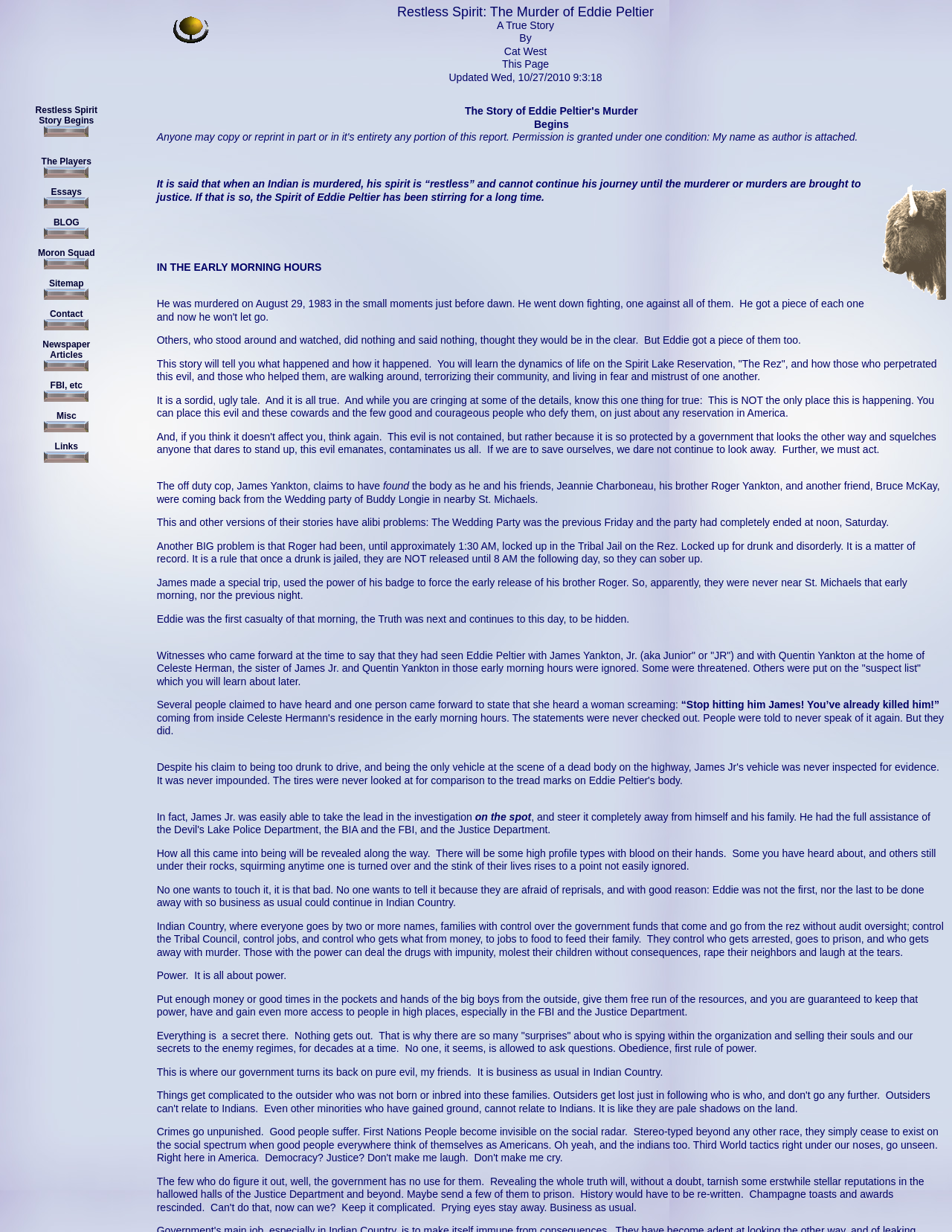Who is the author of the book?
Provide an in-depth answer to the question, covering all aspects.

The question asks for the author of the book, which can be found in the StaticText element with the text 'Cat West'. The answer is the name of the author, which is 'Cat West'.